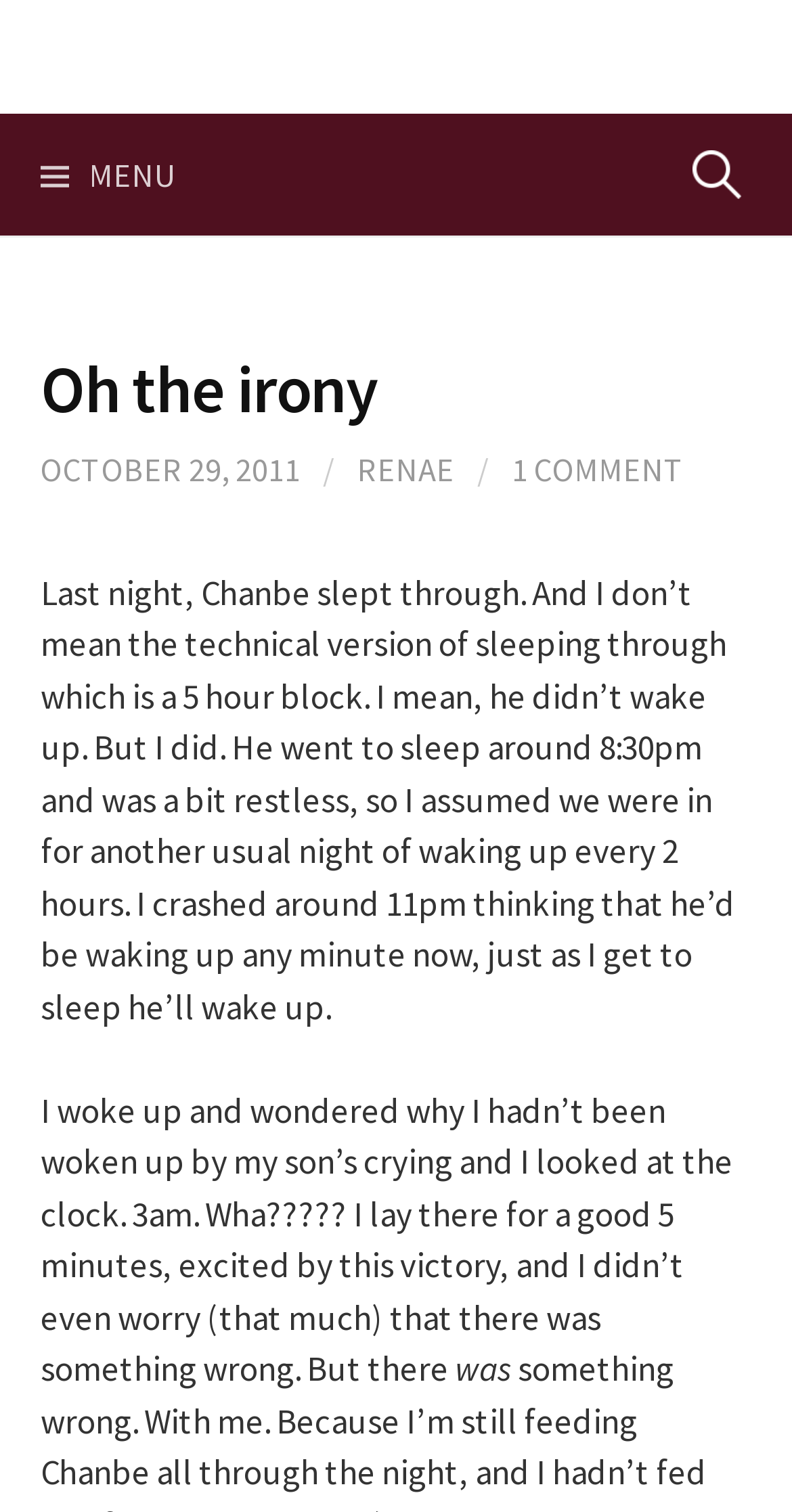What is the blogger's son's name?
Using the image, give a concise answer in the form of a single word or short phrase.

Chanbe